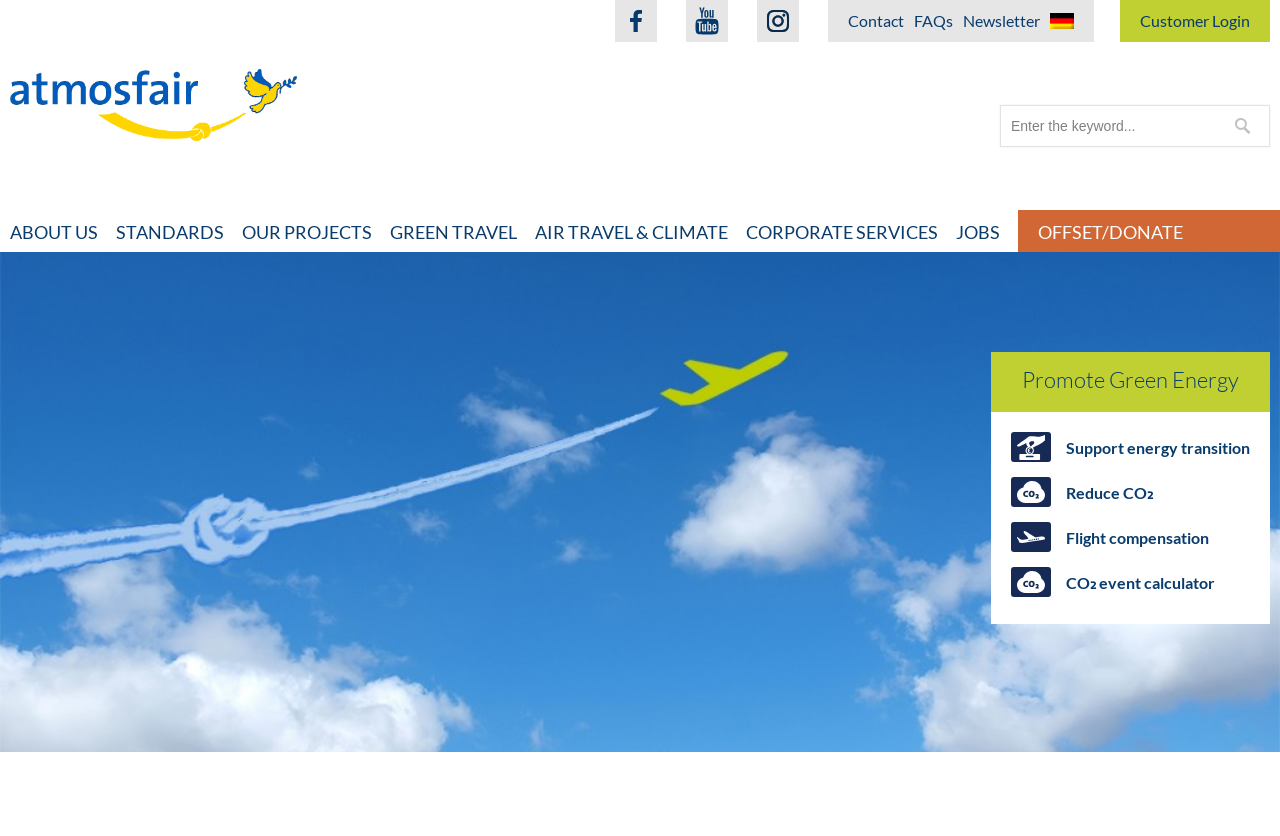What language can the webpage be switched to?
Could you give a comprehensive explanation in response to this question?

The webpage can be switched to German, as indicated by the link 'German' in the top-right corner of the webpage, accompanied by a German flag icon.